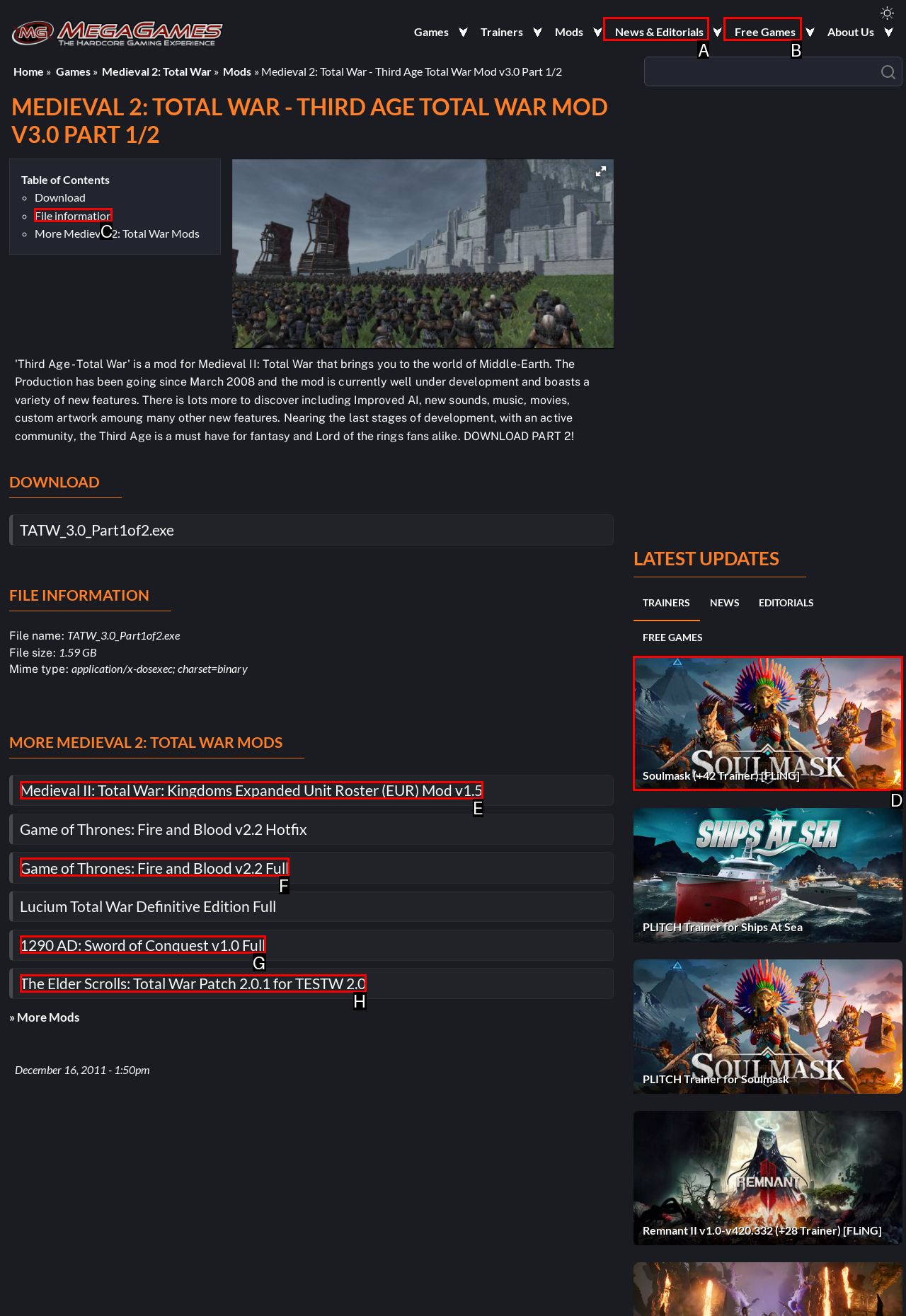Tell me which letter corresponds to the UI element that should be clicked to fulfill this instruction: Go to home page
Answer using the letter of the chosen option directly.

None